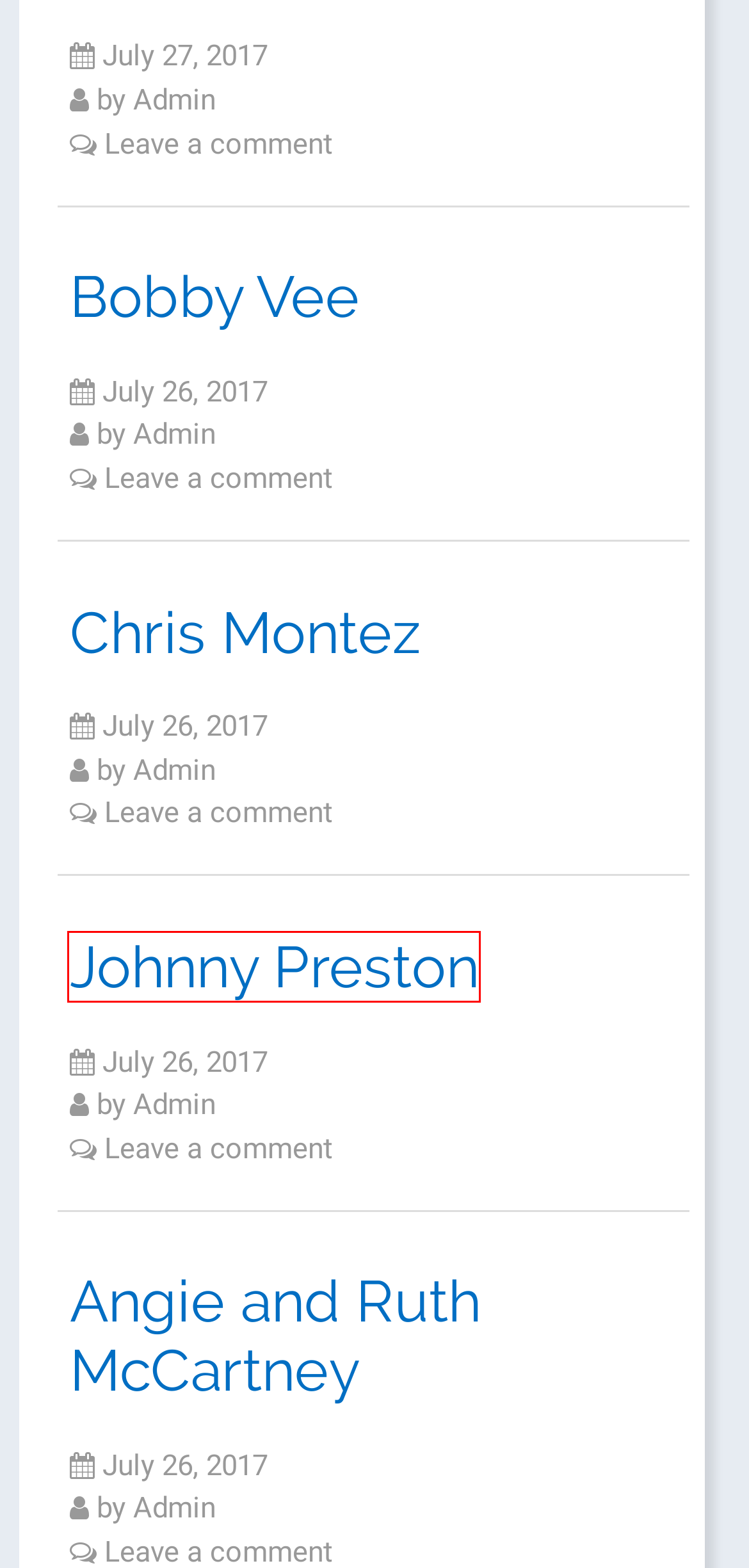Review the screenshot of a webpage that includes a red bounding box. Choose the webpage description that best matches the new webpage displayed after clicking the element within the bounding box. Here are the candidates:
A. Sir John Mills – Don Woods
B. Joe Conroy – Don Woods
C. Chris Montez – Don Woods
D. Bobby Vee – Don Woods
E. Angie and Ruth McCartney – Don Woods
F. Don Woods – Singer, songwriter.
G. Johnny Preston – Don Woods
H. Albert Lee – Don Woods

G